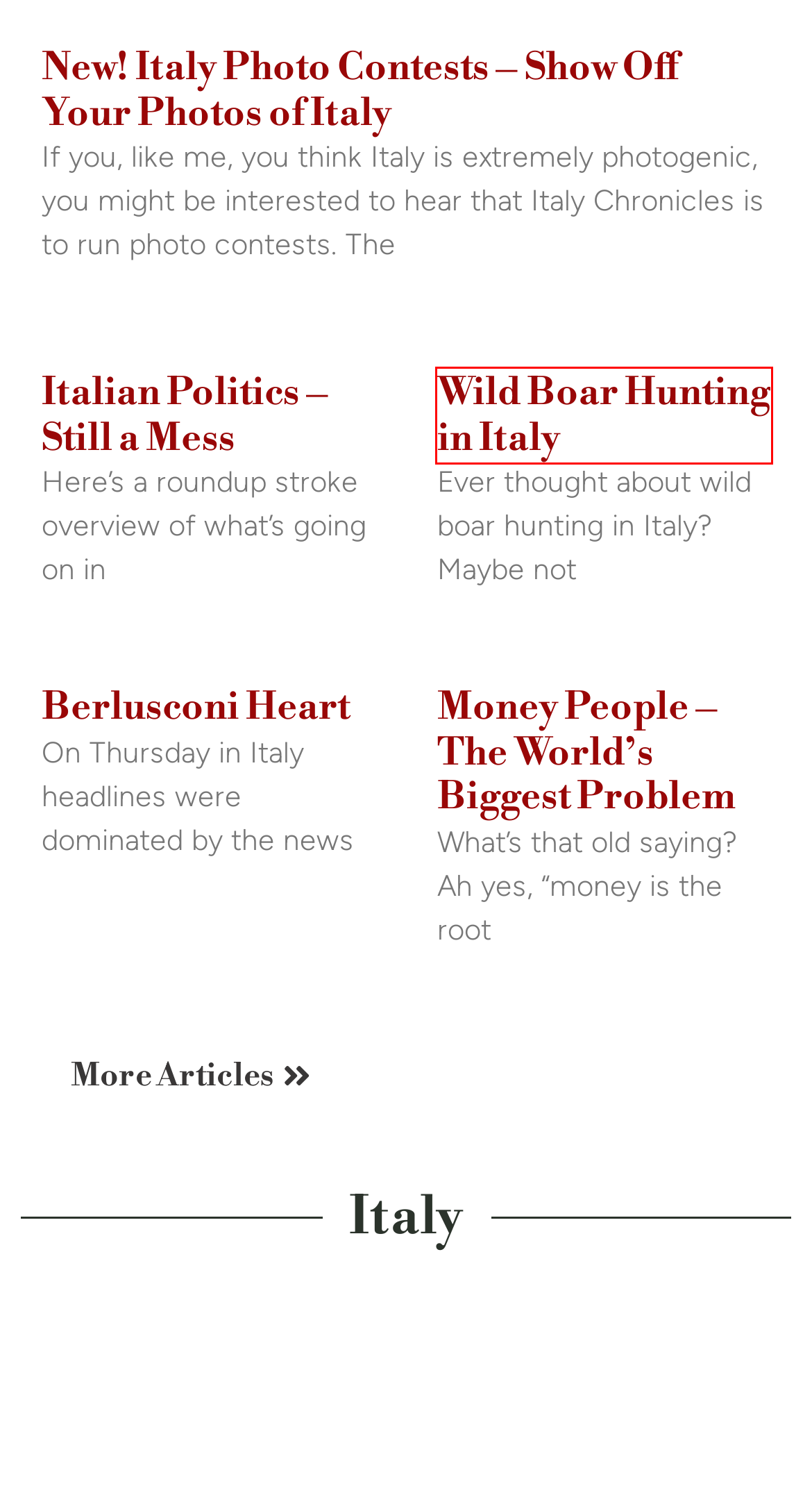With the provided webpage screenshot containing a red bounding box around a UI element, determine which description best matches the new webpage that appears after clicking the selected element. The choices are:
A. Villa Miller Bed and Breakfast, Puglia, Italy
B. Berlusconi Heart
C. Learn Italian online with audio courses to think in Italian
D. Blog View - Old
E. Italian Politics - Still a Mess
F. Wild Boar Hunting in Italy
G. Money People - The World's Biggest Problem
H. House For Sale near Milan

F